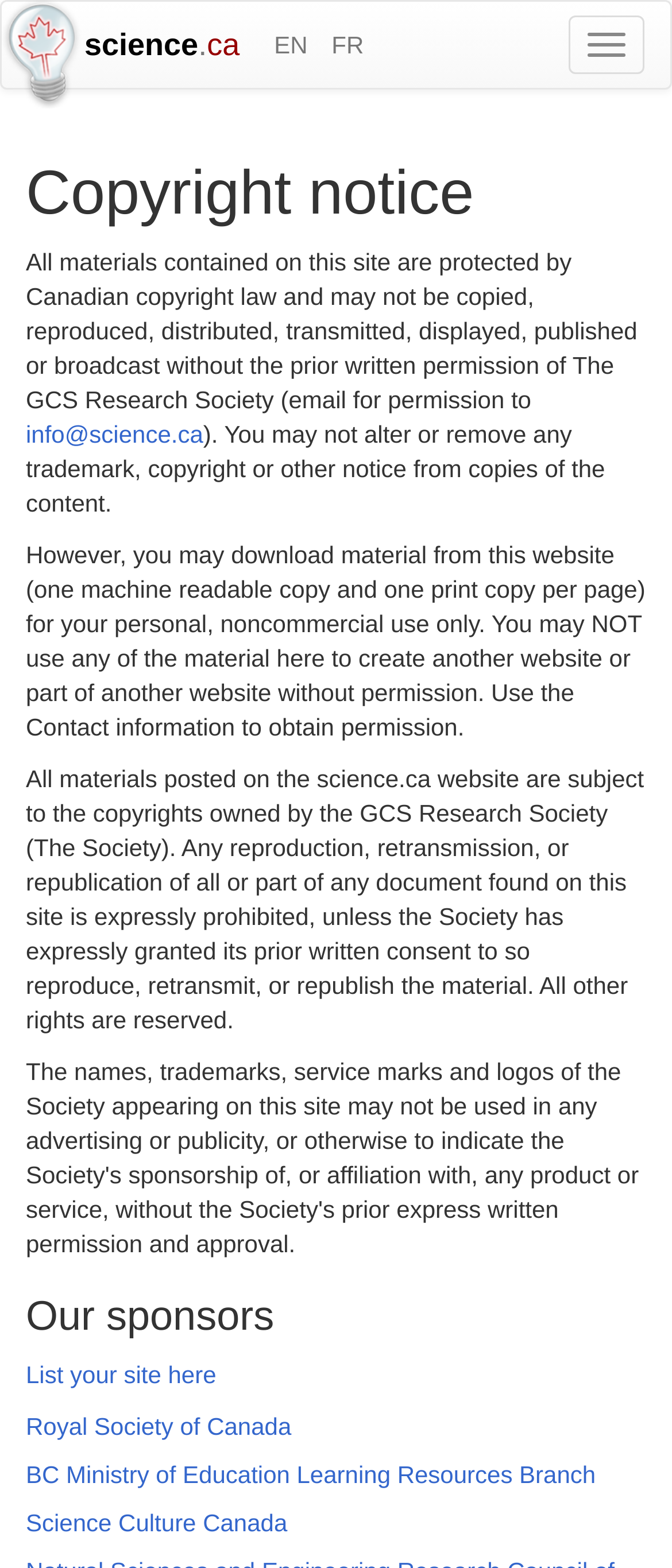How can I use the materials on this website?
Please provide a detailed and comprehensive answer to the question.

According to the website, users are allowed to download material from the website for their personal, noncommercial use only, but they may not alter or remove any trademark, copyright or other notice from copies of the content.